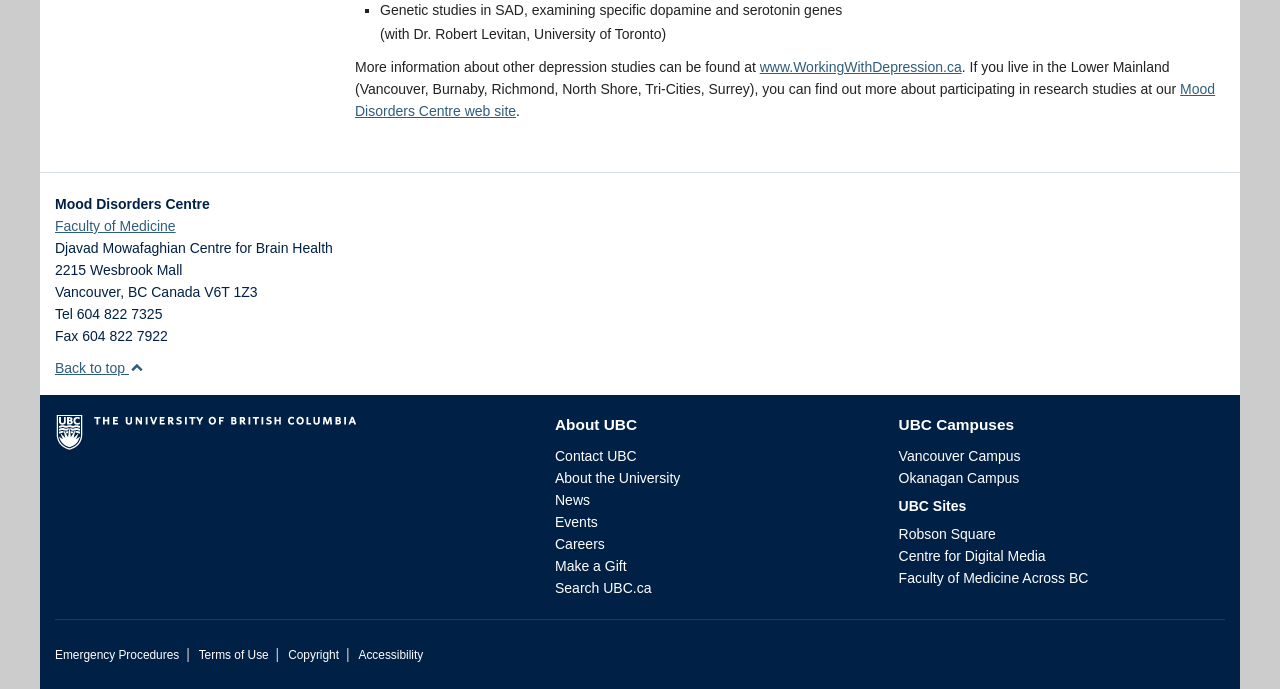Using the element description: "Mood Disorders Centre web site", determine the bounding box coordinates for the specified UI element. The coordinates should be four float numbers between 0 and 1, [left, top, right, bottom].

[0.277, 0.118, 0.949, 0.173]